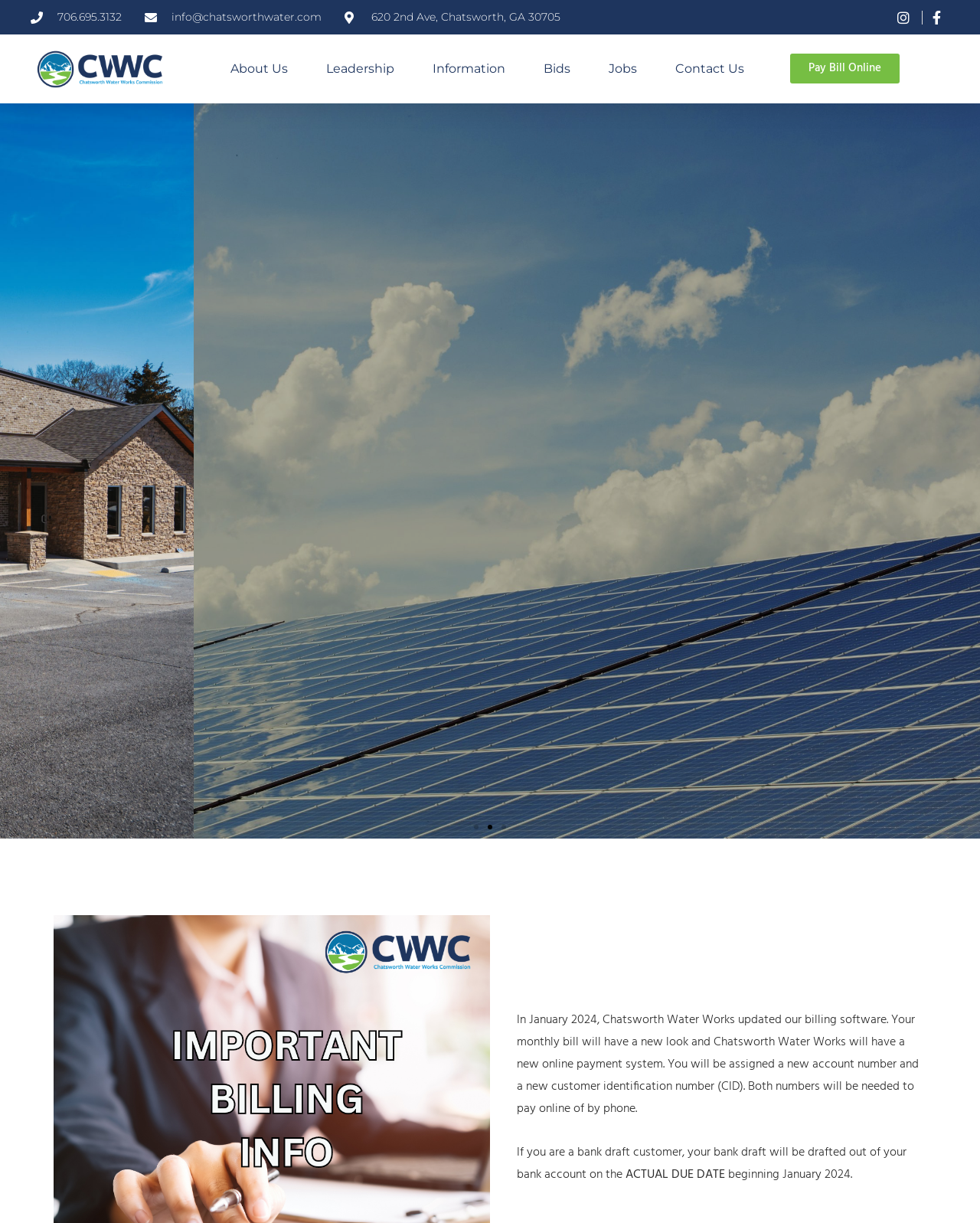Determine the bounding box of the UI component based on this description: "About Us". The bounding box coordinates should be four float values between 0 and 1, i.e., [left, top, right, bottom].

[0.235, 0.042, 0.294, 0.071]